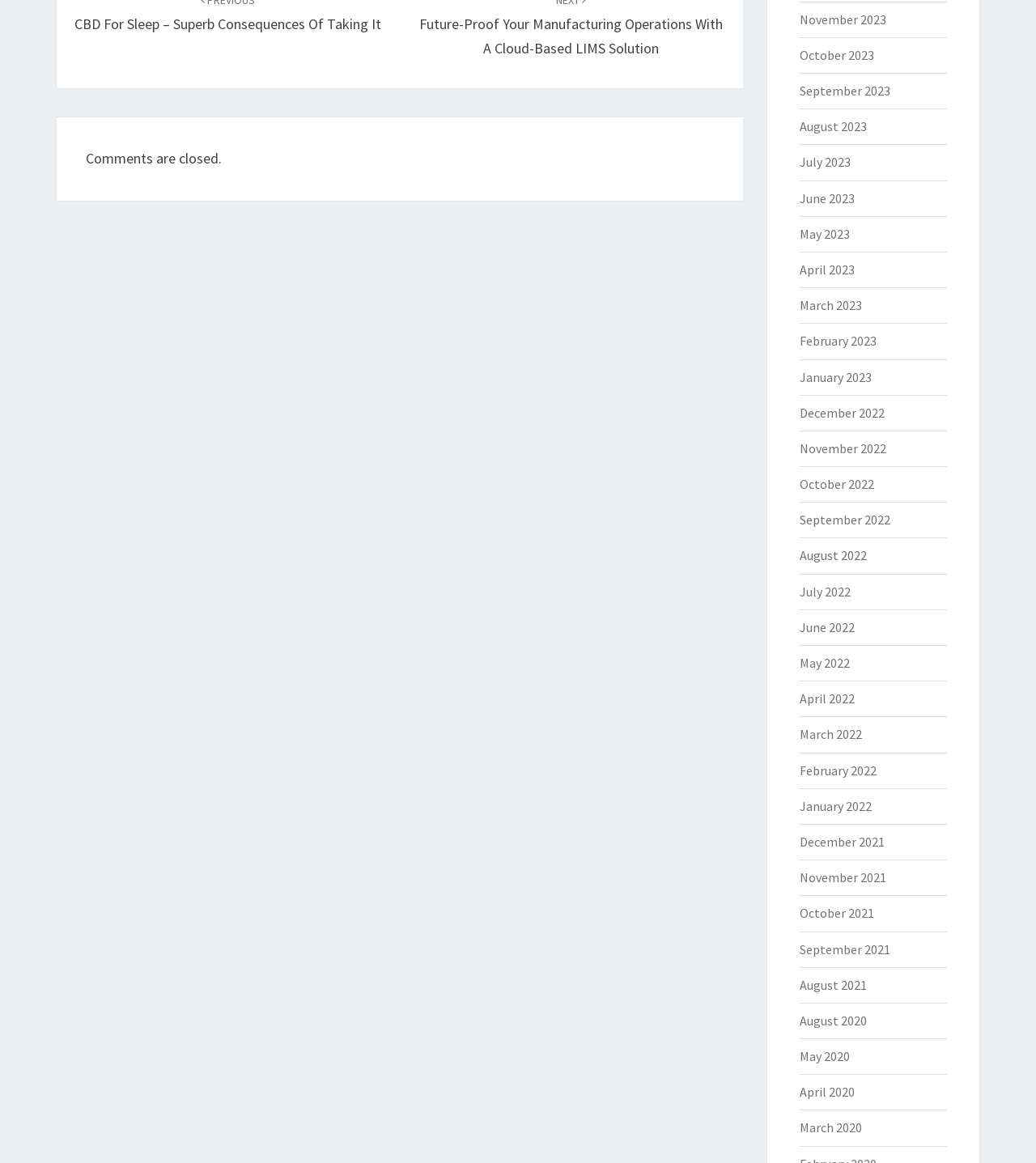What is the status of comments on this webpage?
Please give a detailed and elaborate answer to the question based on the image.

The webpage has a static text element with the content 'Comments are closed.' which indicates that comments are not allowed on this webpage.